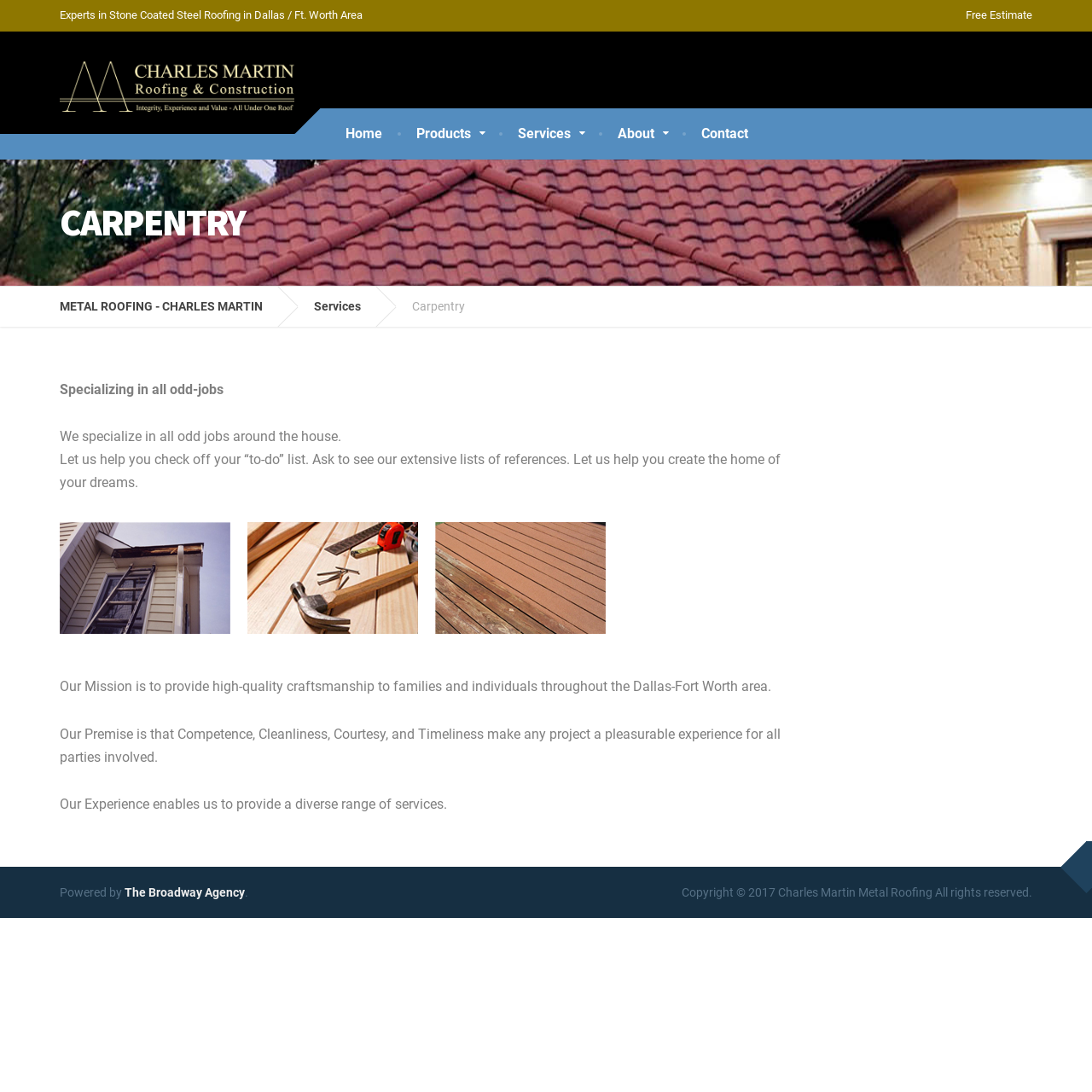Identify the bounding box coordinates of the region that should be clicked to execute the following instruction: "View 'About' page".

[0.55, 0.099, 0.627, 0.146]